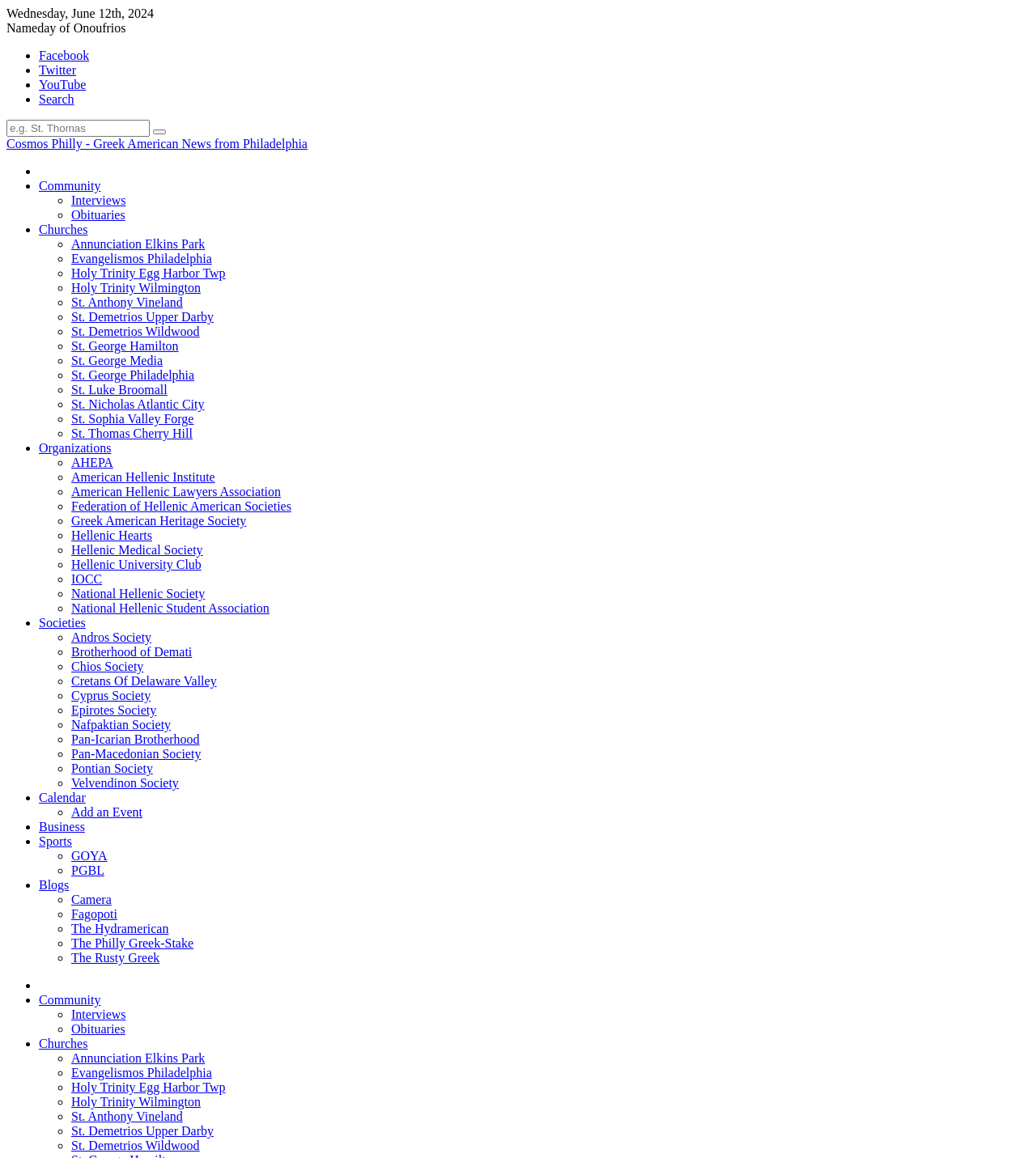Please identify the bounding box coordinates of the element I need to click to follow this instruction: "Read about Community".

[0.038, 0.154, 0.097, 0.166]